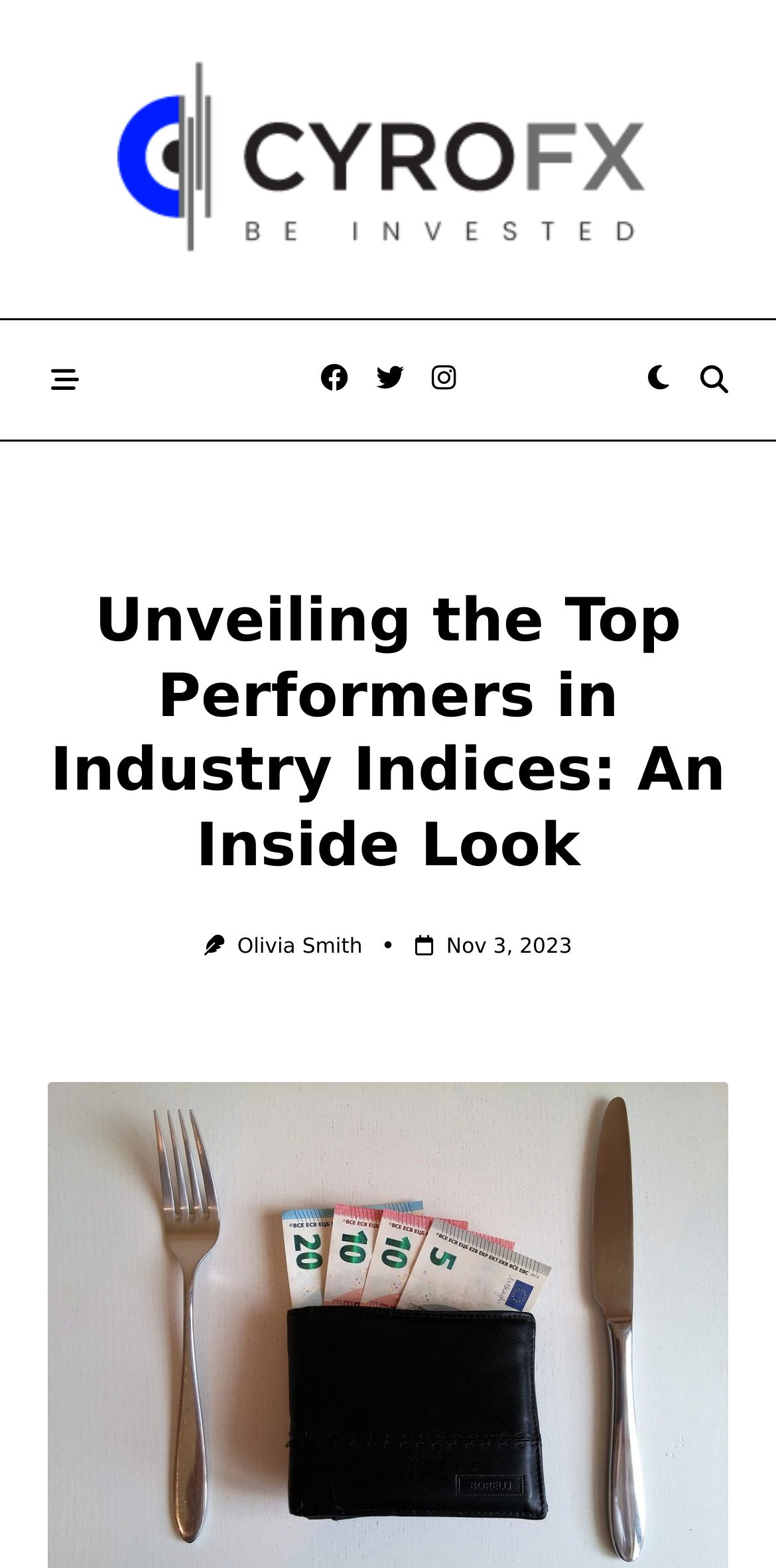Provide a comprehensive caption for the webpage.

The webpage appears to be an article or blog post from Cyrofx, with the title "Unveiling the Top Performers in Industry Indices: An Inside Look". At the top of the page, there is a logo or icon of Cyrofx, which is also a link. Below the logo, there are several social media buttons, including Facebook, Twitter, LinkedIn, and more, aligned horizontally.

The main content of the page is headed by a large title, which is the same as the page title. Below the title, there is a byline with the author's name, Olivia Smith, and a small image, possibly the author's profile picture. The publication date, November 3, 2023, is also displayed.

There are no other images or graphics on the page, apart from the logo and the author's profile picture. The layout is simple and easy to navigate, with a clear hierarchy of elements. The social media buttons and the byline are positioned in a way that they do not distract from the main content of the page.